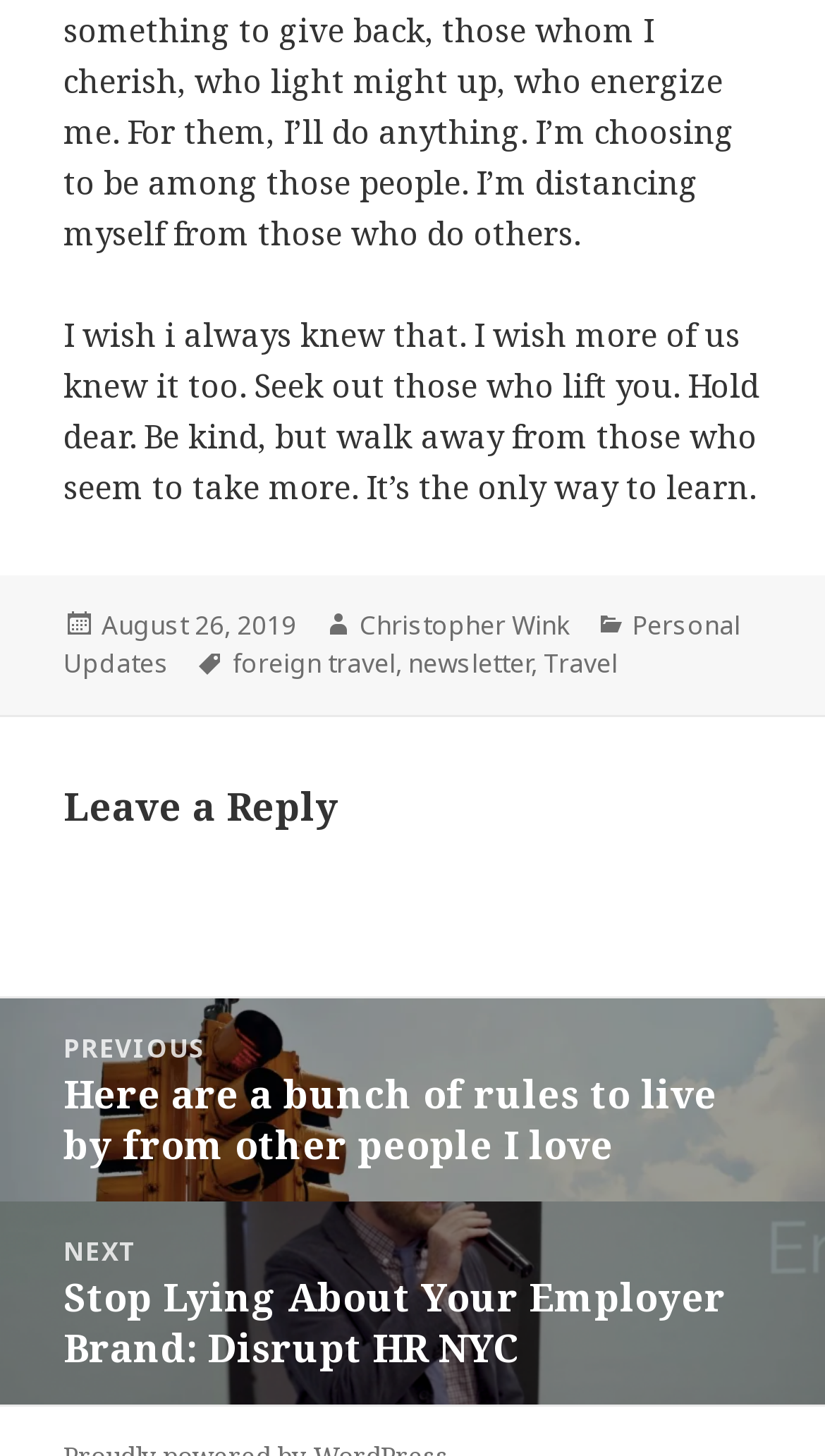What is the title of the previous post?
Examine the image closely and answer the question with as much detail as possible.

I found the title of the previous post by looking at the navigation section of the webpage, where it says 'Previous post:' followed by the title of the previous post.